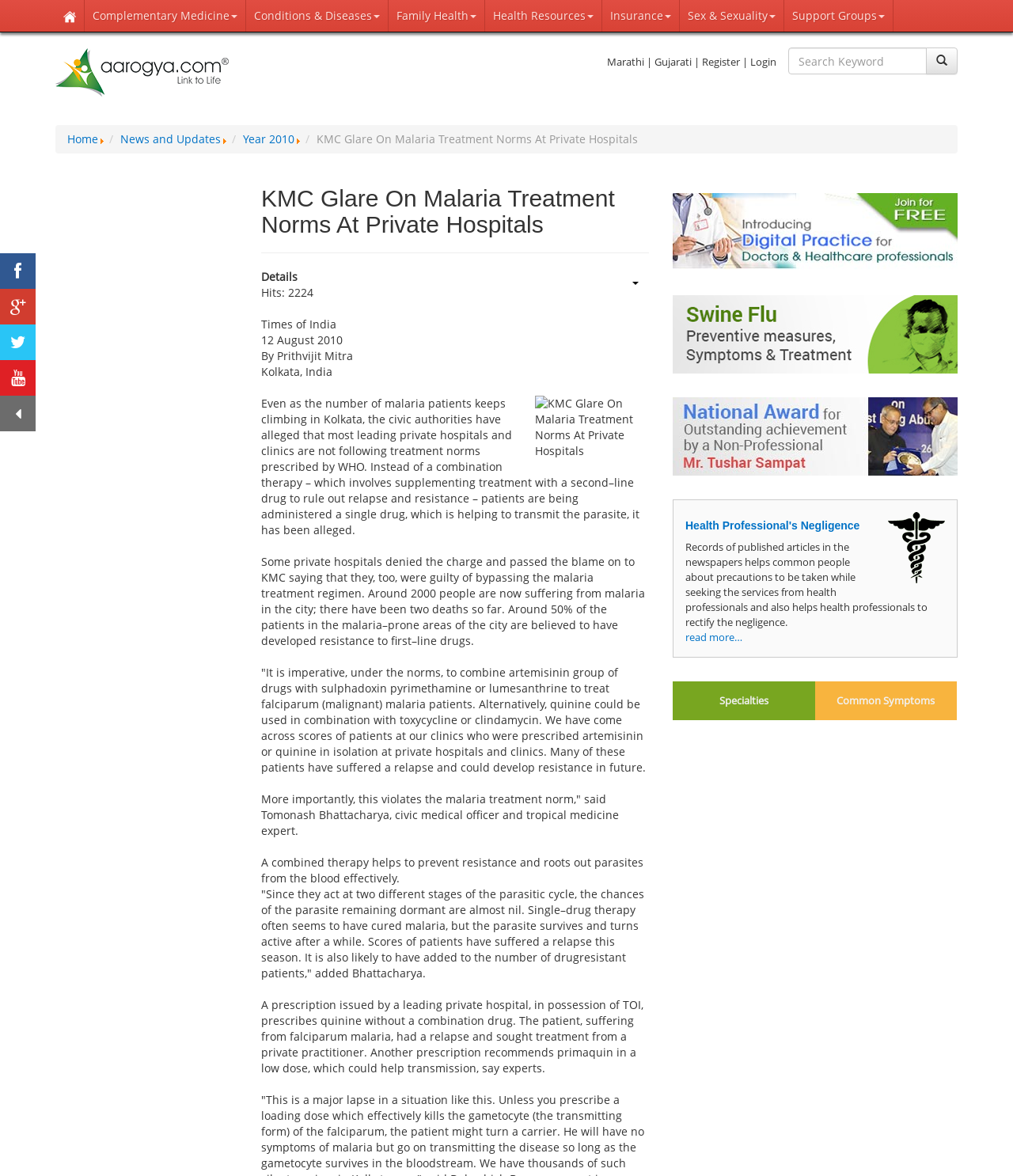Identify the bounding box coordinates for the element you need to click to achieve the following task: "Search for health information". Provide the bounding box coordinates as four float numbers between 0 and 1, in the form [left, top, right, bottom].

[0.778, 0.04, 0.915, 0.063]